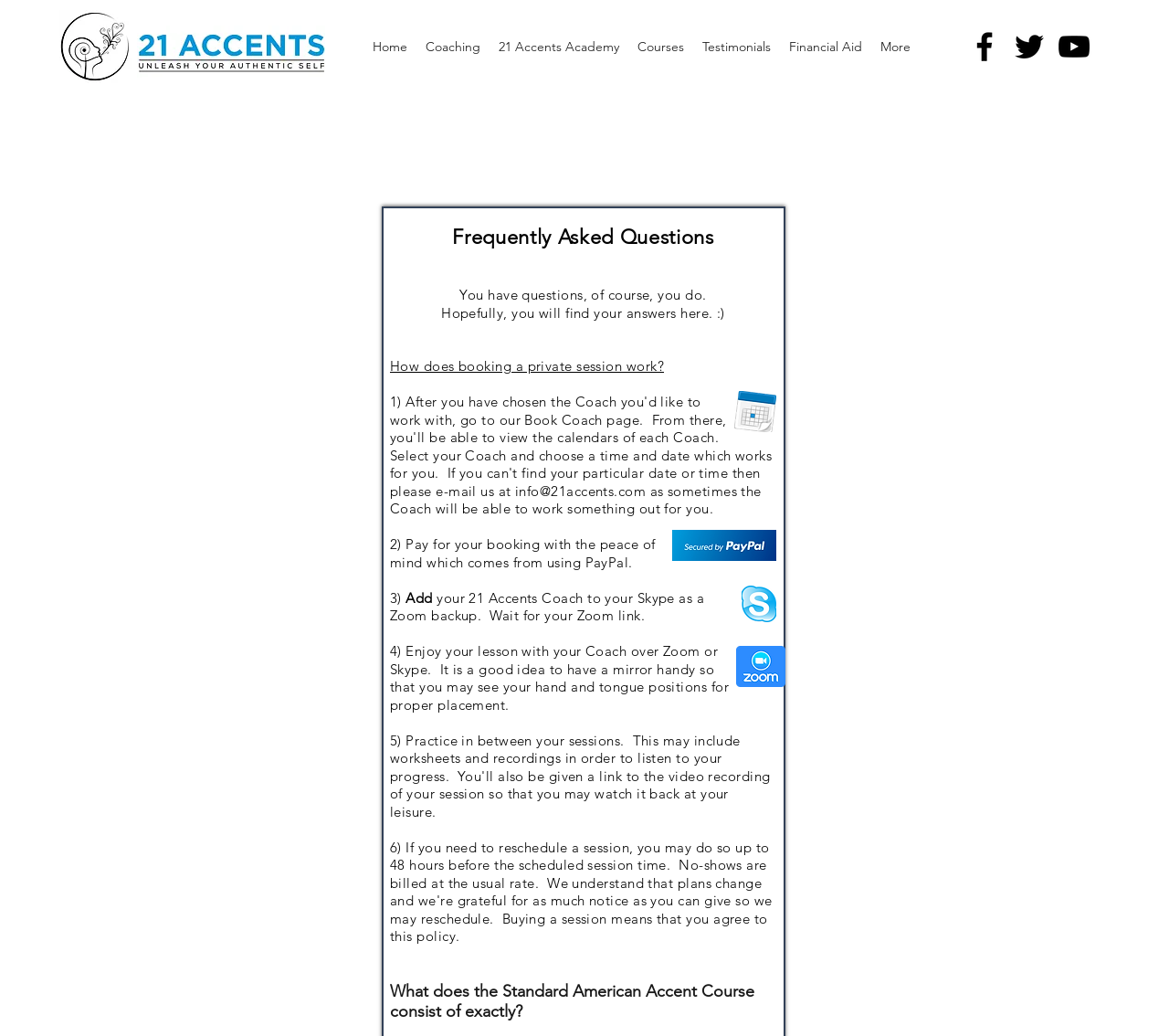What is the logo of 21 Accents?
Using the information presented in the image, please offer a detailed response to the question.

The logo of 21 Accents is displayed at the top left corner of the webpage, which is an image with the text '21 Accents' and a unique design. It is also displayed as a smaller image on the side, with the text '21 Accents Logo - side.jpeg'.